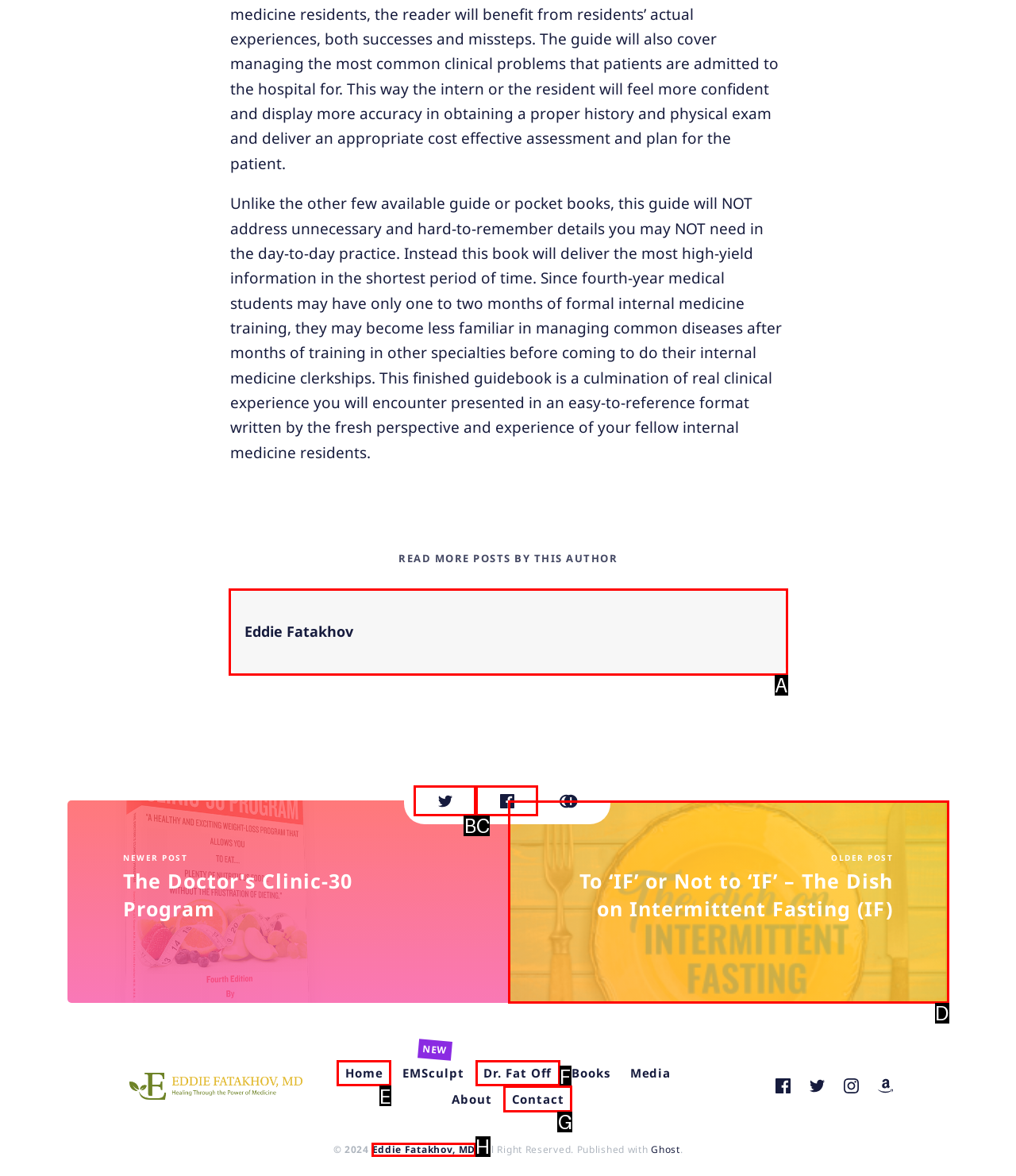Find the HTML element that matches the description: Eddie Fatakhov, MD. Answer using the letter of the best match from the available choices.

H